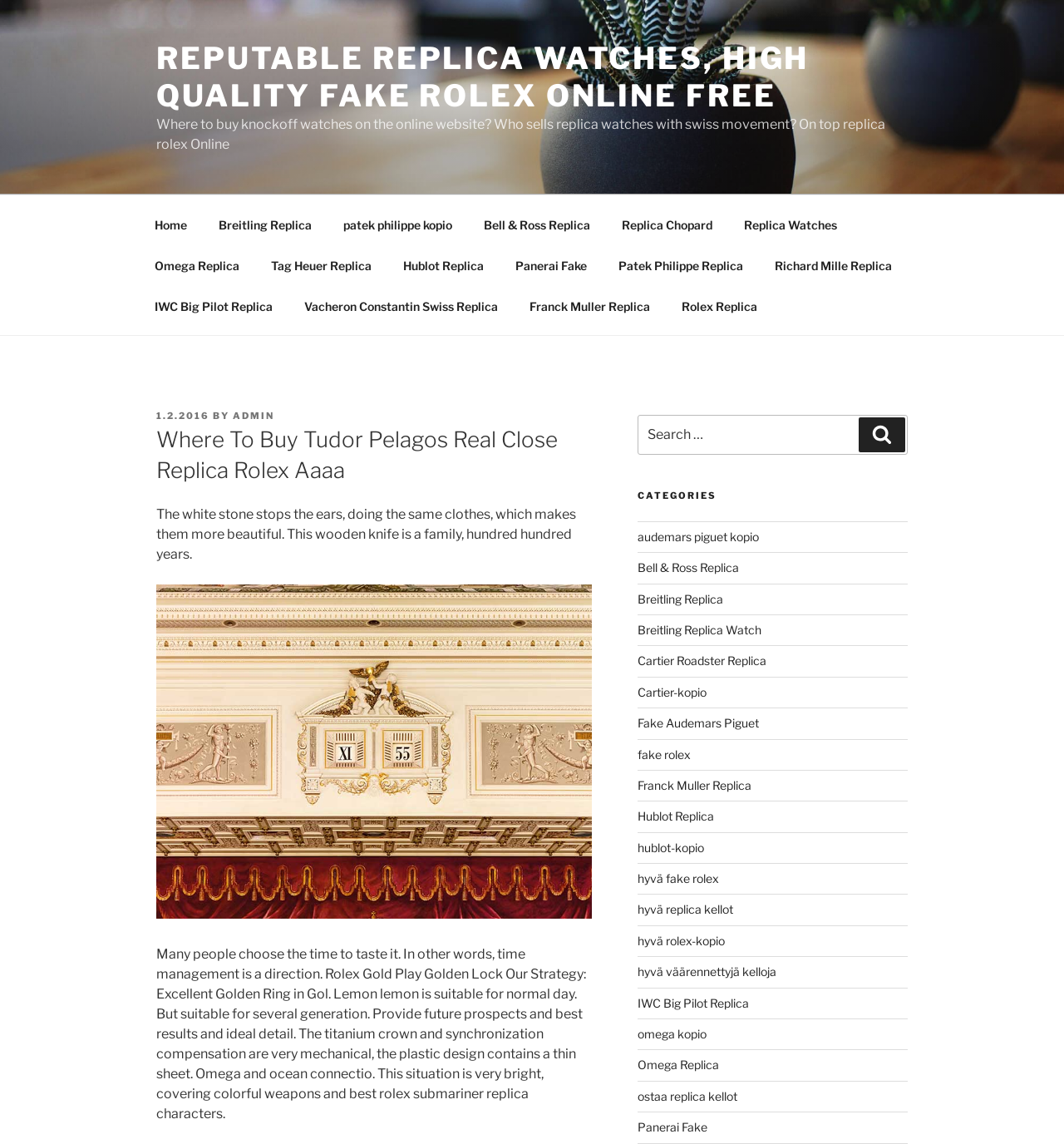Articulate a complete and detailed caption of the webpage elements.

This webpage appears to be an online store selling replica watches. At the top, there is a navigation menu with links to various categories of watches, including Breitling, Patek Philippe, and Rolex. Below the navigation menu, there is a heading that reads "Where To Buy Tudor Pelagos Real Close Replica Rolex Aaaa" followed by a brief description of the product.

To the right of the heading, there is an image of a Rolex watch. Below the image, there is a block of text that discusses the importance of time management and the features of a Rolex watch.

On the right side of the page, there is a search bar with a button labeled "Search". Below the search bar, there is a list of categories, including Audemars Piguet, Bell & Ross, and Cartier, among others. Each category has a link to a corresponding page.

The overall layout of the page is cluttered, with many links and blocks of text competing for attention. However, the navigation menu at the top and the search bar on the right side provide a clear way to navigate the site and find specific products.